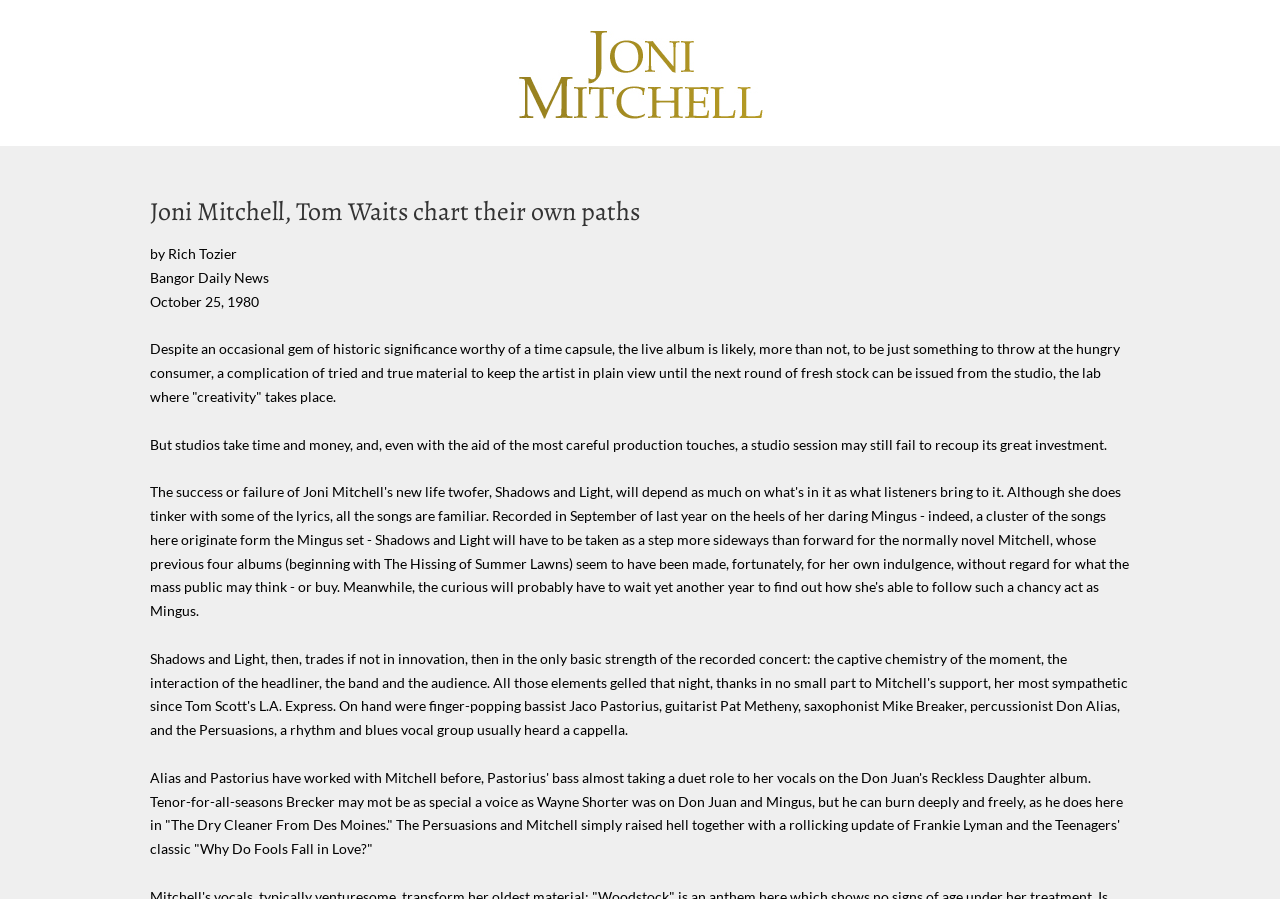Provide a comprehensive caption for the webpage.

The webpage is about an article from the Bangor Daily News, published on October 25, 1980, featuring Joni Mitchell and Tom Waits. At the top, there is a heading with the title "Joni Mitchell" in a prominent position, accompanied by a link and an image of Joni Mitchell. Below this, there is a subheading "Joni Mitchell, Tom Waits chart their own paths" that spans most of the width of the page.

To the right of the subheading, there are three lines of text: "by Rich Tozier", "Bangor Daily News", and "October 25, 1980", which provide the author, publication, and date of the article, respectively. 

The main content of the article is divided into three paragraphs. The first paragraph discusses the nature of live albums, suggesting that they are often released to keep the artist in the public eye while they work on new material. The second paragraph explains the challenges of recording in a studio, including the significant time and financial investments required.

The third and longest paragraph focuses on Joni Mitchell's music, specifically her collaborations with other artists. It mentions her previous work with Pastorius and Brecker, and describes their performances together, including a lively cover of "Why Do Fools Fall in Love?" with The Persuasions.